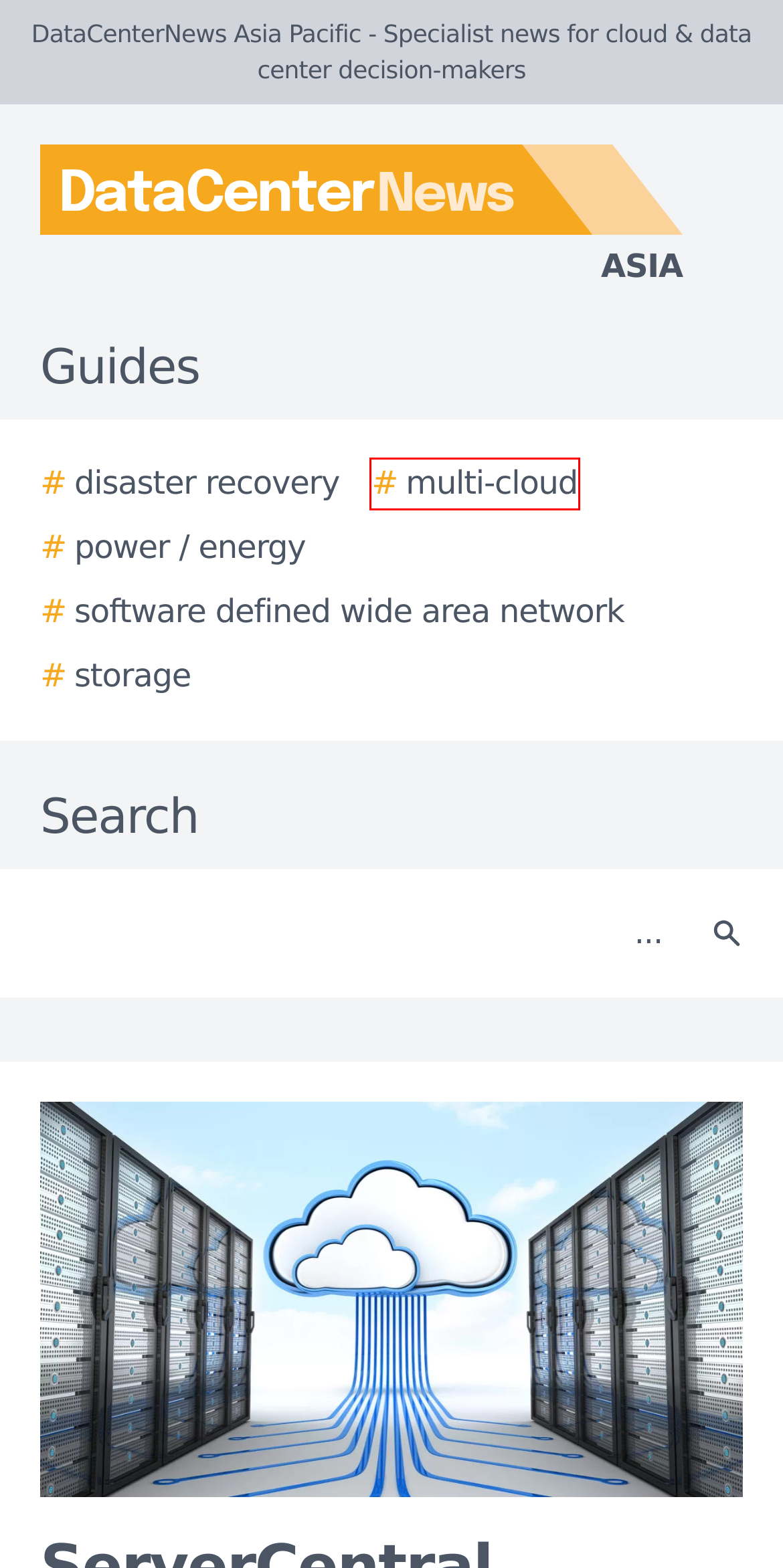A screenshot of a webpage is provided, featuring a red bounding box around a specific UI element. Identify the webpage description that most accurately reflects the new webpage after interacting with the selected element. Here are the candidates:
A. IT Brief Asia - Technology news for CIOs & IT decision-makers
B. The 2024 Ultimate Guide to Power / Energy
C. The 2024 Ultimate Guide to Software Defined Wide Area Network
D. The 2024 Ultimate Guide to Disaster Recovery
E. DataCenterNews Asia Pacific - Specialist news for cloud & data center decision-makers
F. TechDay UK - The United Kingdom's, technology news network
G. TechDay India - India's technology news network
H. The 2024 Ultimate Guide to Multi-cloud

H